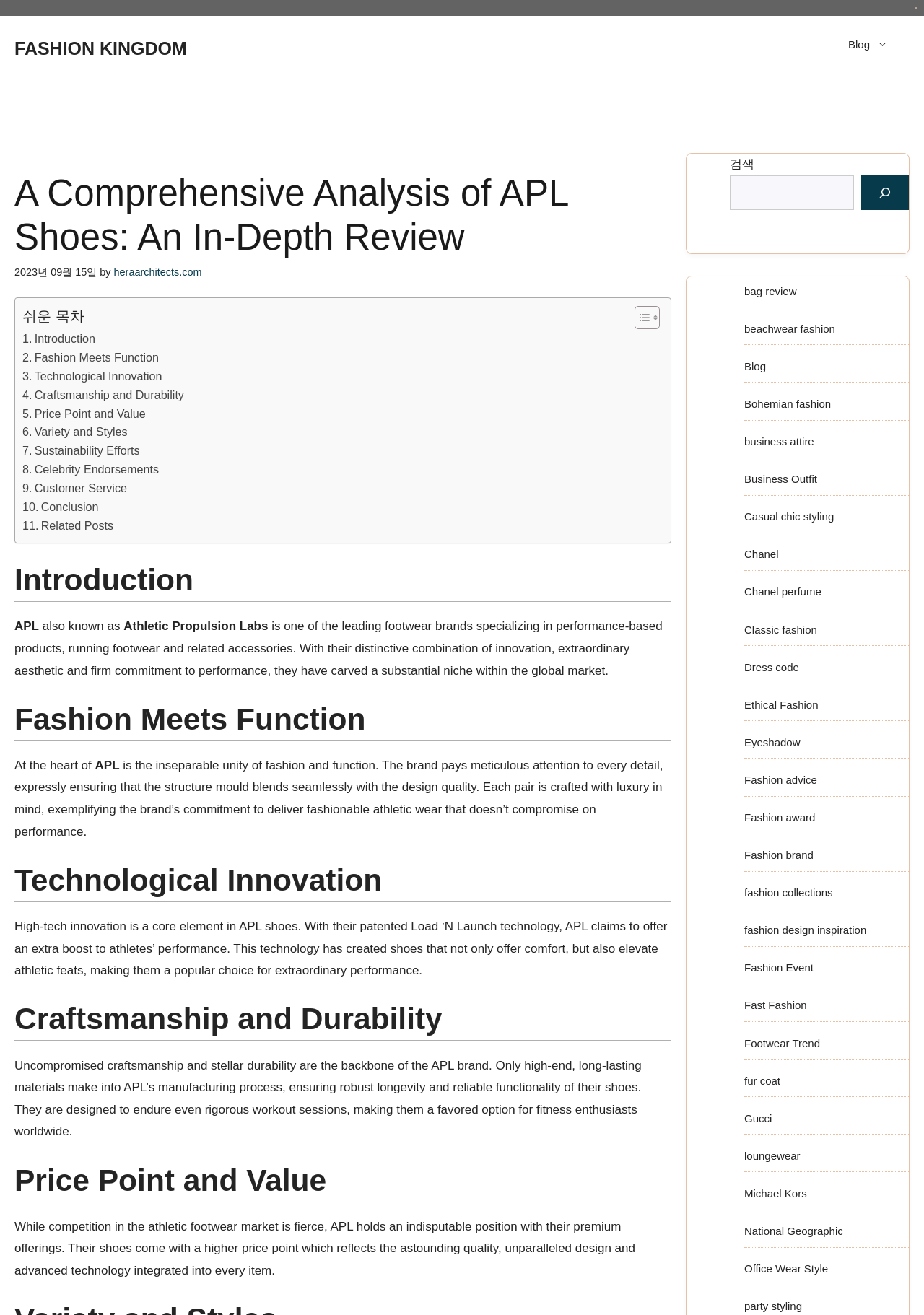Find the bounding box coordinates of the element I should click to carry out the following instruction: "Toggle the table of content".

[0.675, 0.232, 0.71, 0.251]